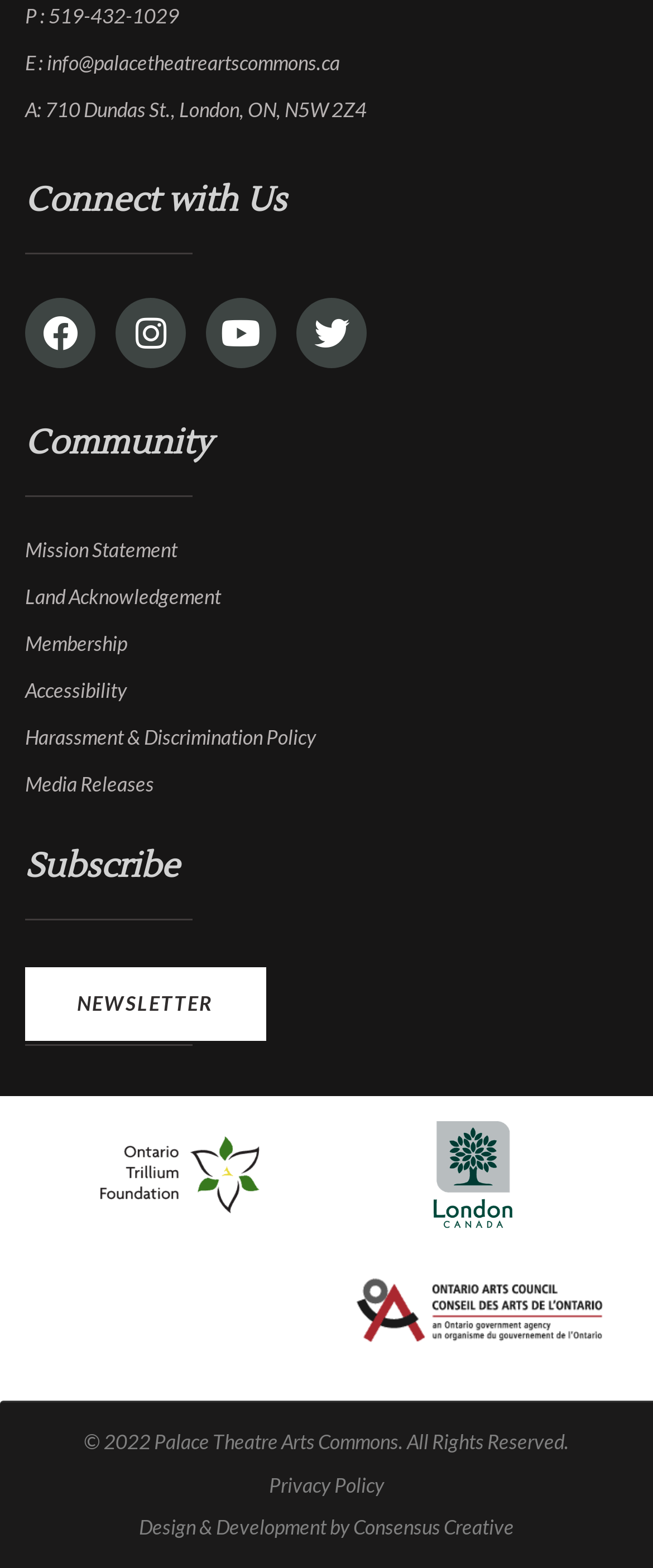What is the phone number to contact?
Based on the image, answer the question with as much detail as possible.

The phone number can be found in the top section of the webpage, where it says 'P : 519-432-1029'.